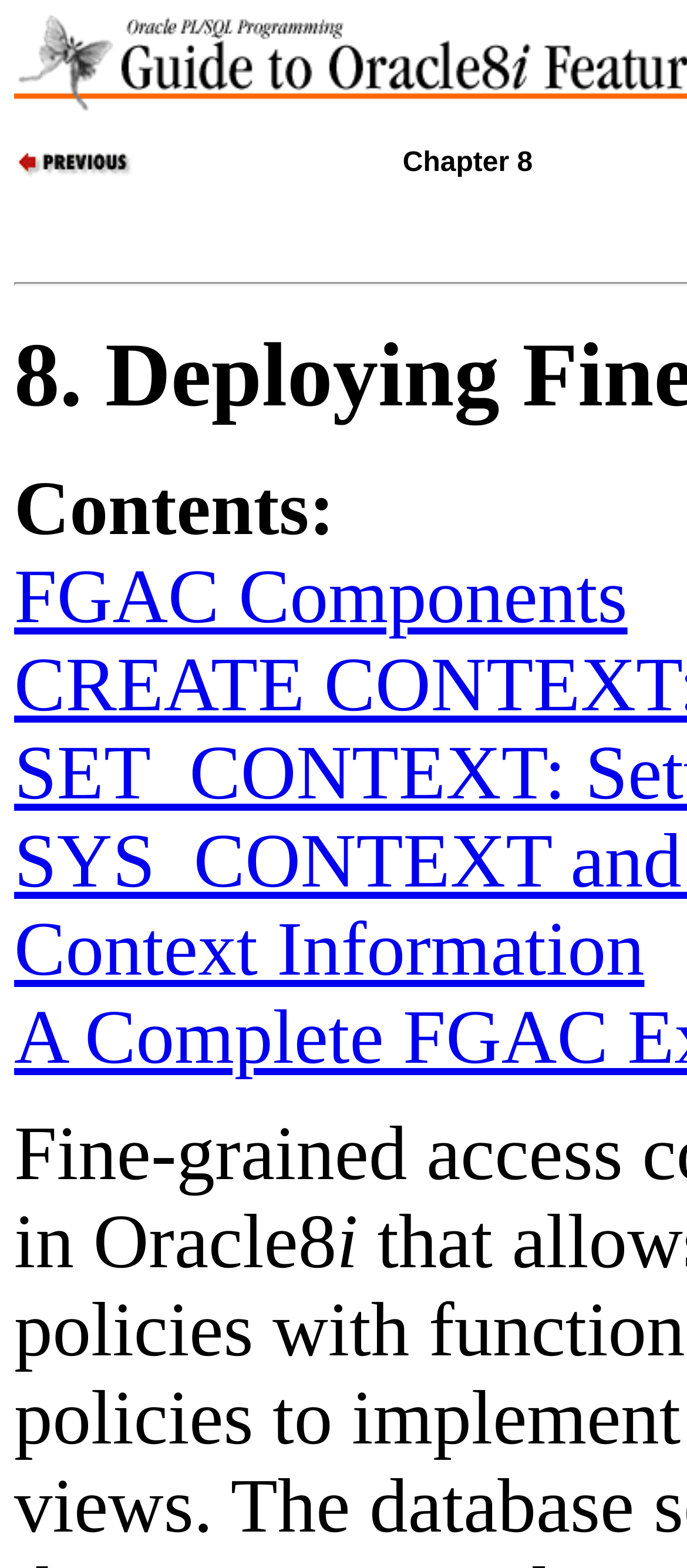Predict the bounding box coordinates for the UI element described as: "title="7.7 New DBMS_UTILITY Features"". The coordinates should be four float numbers between 0 and 1, presented as [left, top, right, bottom].

[0.021, 0.101, 0.2, 0.12]